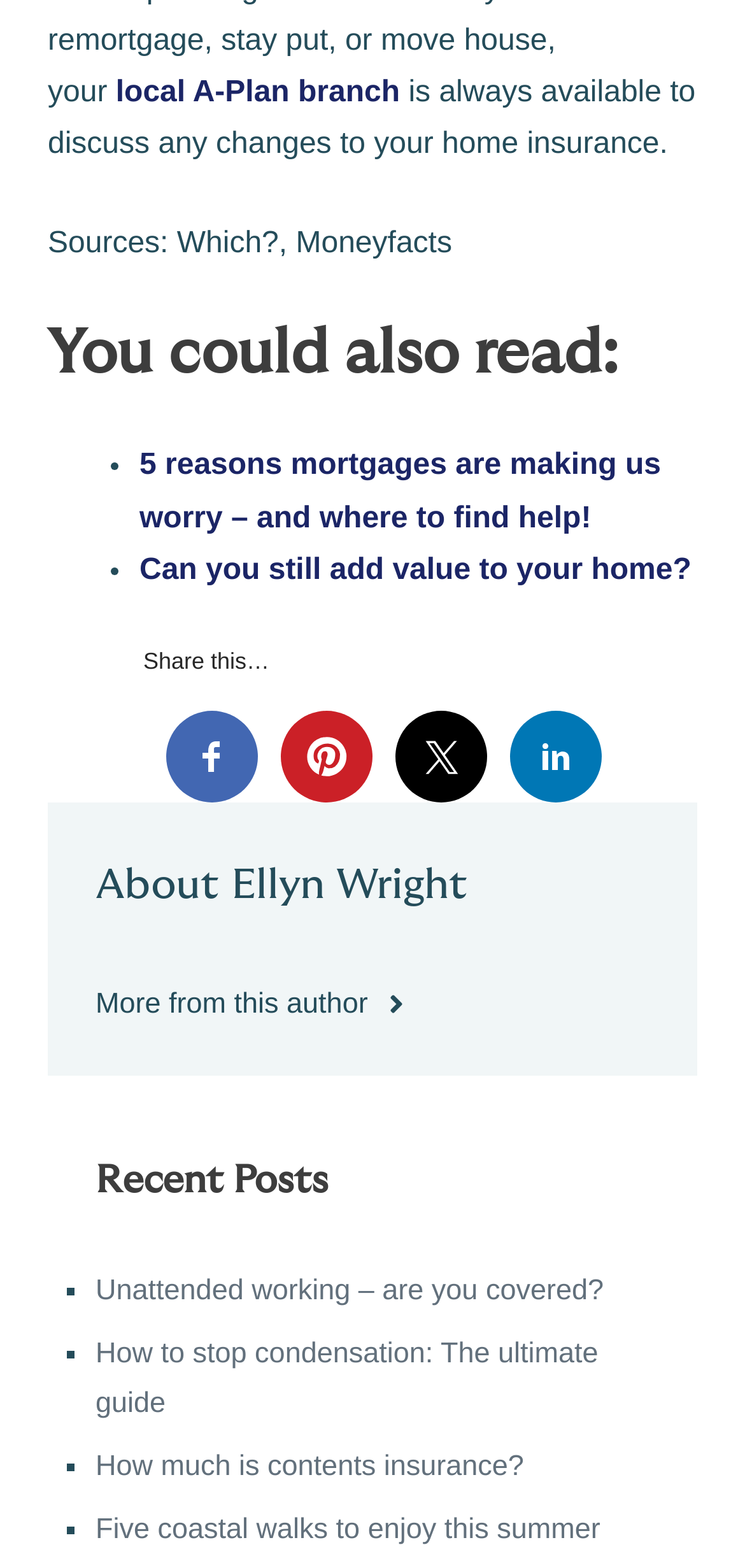Provide a single word or phrase to answer the given question: 
What is the topic of the article?

Home insurance